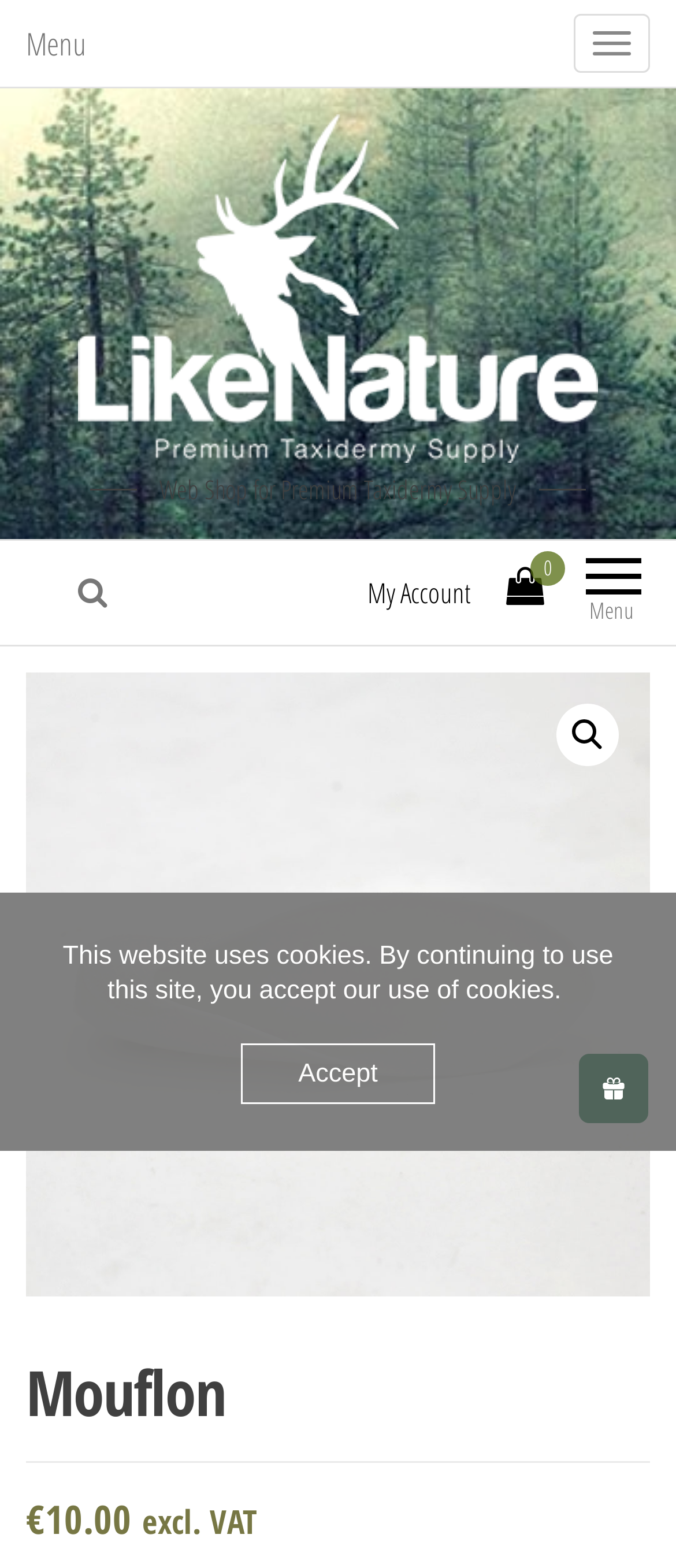Please examine the image and provide a detailed answer to the question: What is the minimum price of a product?

The minimum price of a product can be found by looking at the StaticText element with the text '10.00' which is located near the currency symbol '€'.